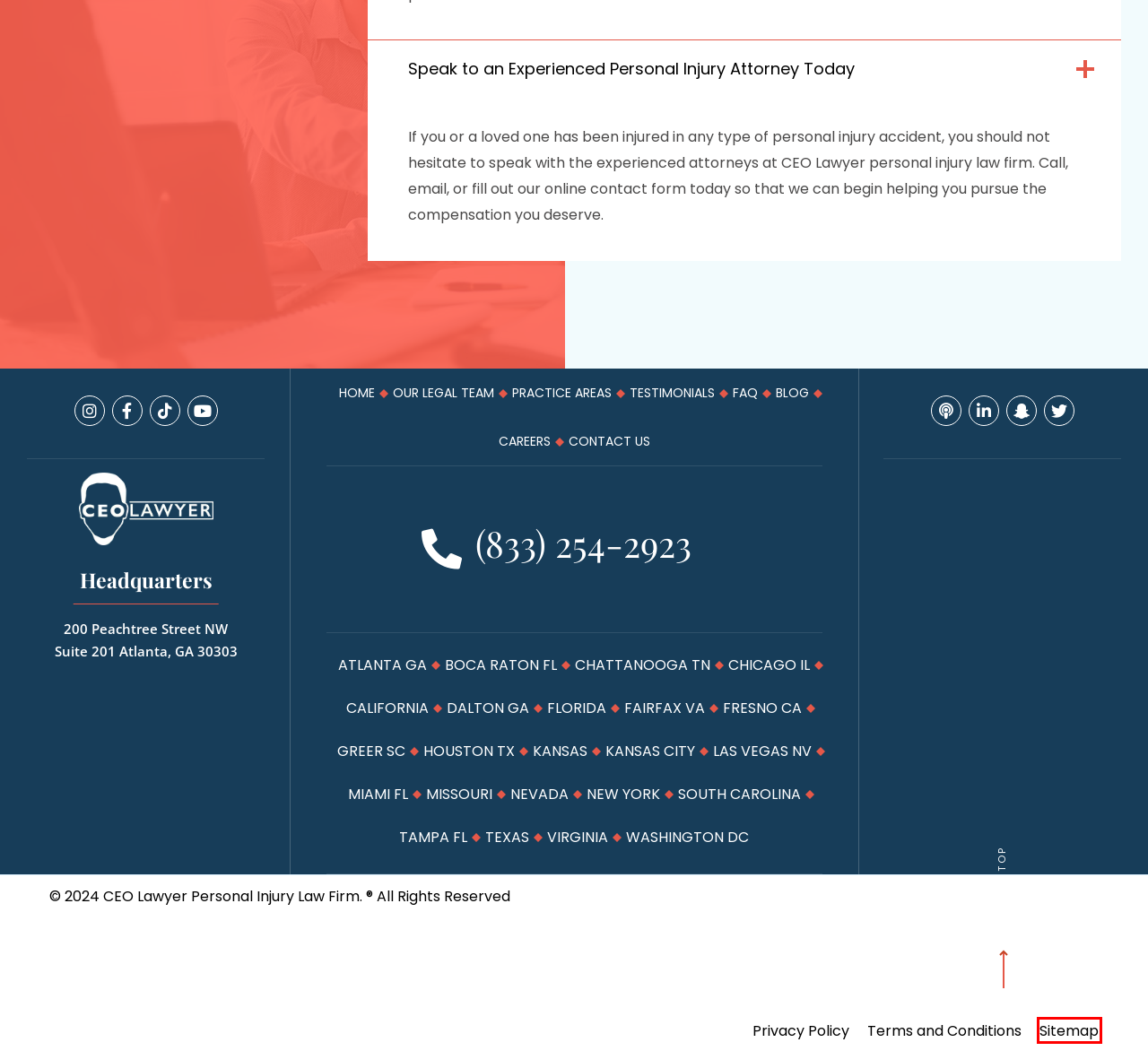You have a screenshot of a webpage with a red bounding box around a UI element. Determine which webpage description best matches the new webpage that results from clicking the element in the bounding box. Here are the candidates:
A. Sitemap | CEO Lawyer
B. CEO Lawyer (@ceolawyer) | Snapchat Stories, Spotlight & Lenses
C. Practice Areas | CEO Lawyer
D. Privacy Policy | CEO Lawyer
E. Terms and Conditions | CEO Lawyer
F. Our Legal Team | CEO Lawyer
G. CEO Lawyer Personal Injury Blog | CEO Lawyer
H. Careers Archive - CEO Lawyer

A